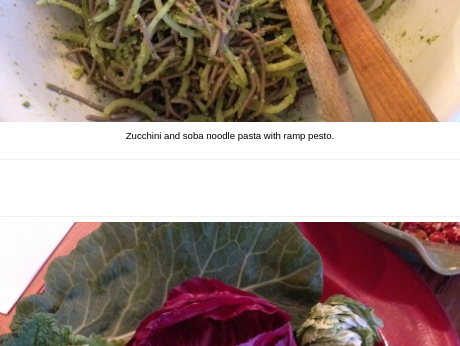Explain what is happening in the image with as much detail as possible.

This image showcases a delightful dish of zucchini and soba noodle pasta, elegantly combined with a vibrant ramp pesto. The pasta, characterized by its subtle green hue from the pesto, is artfully plated with a minimalist presentation. In the background, two wooden utensils rest among the strands of the noodles, inviting the viewer to enjoy this fresh and healthy meal. Accompanying the pasta is a variety of visually appealing fresh vegetables, adding a burst of color and texture to the overall meal. This dish not only emphasizes a plant-based approach to cooking but also celebrates the flavors of spring with the use of seasonal ramps.